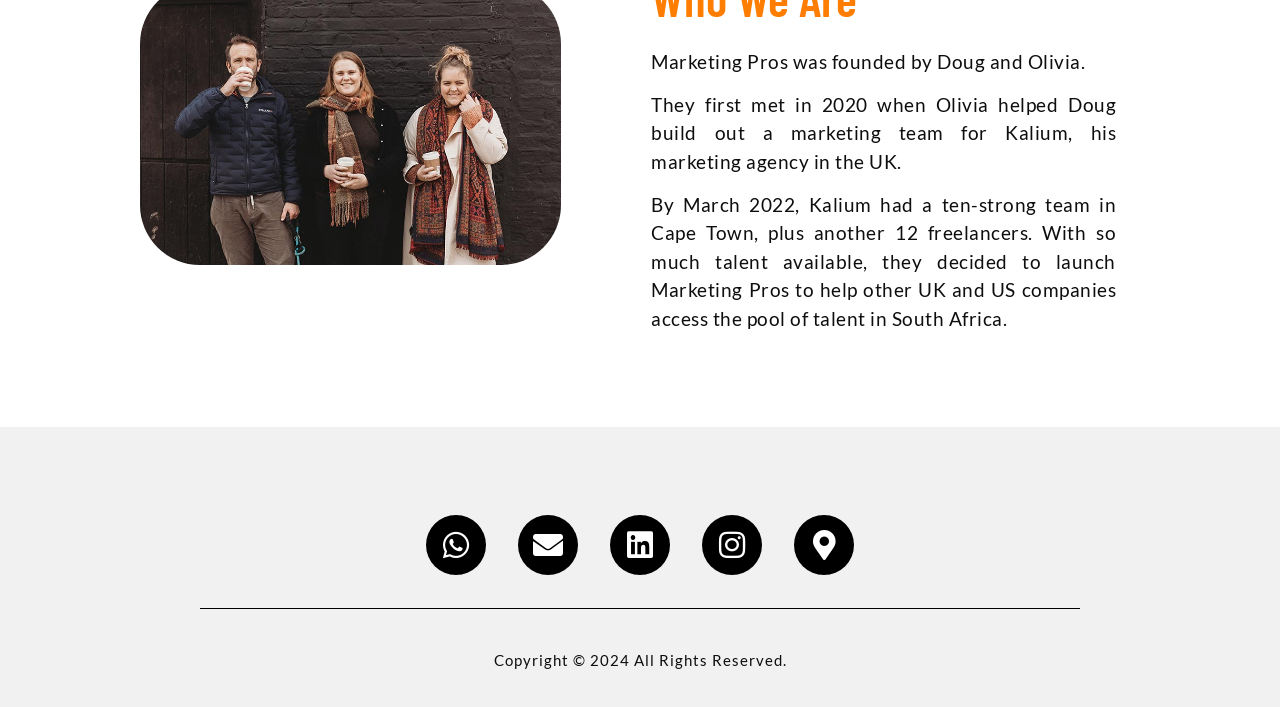Who founded Marketing Pros?
Can you give a detailed and elaborate answer to the question?

According to the text on the webpage, 'Marketing Pros was founded by Doug and Olivia.' This information is provided in the first sentence of the webpage.